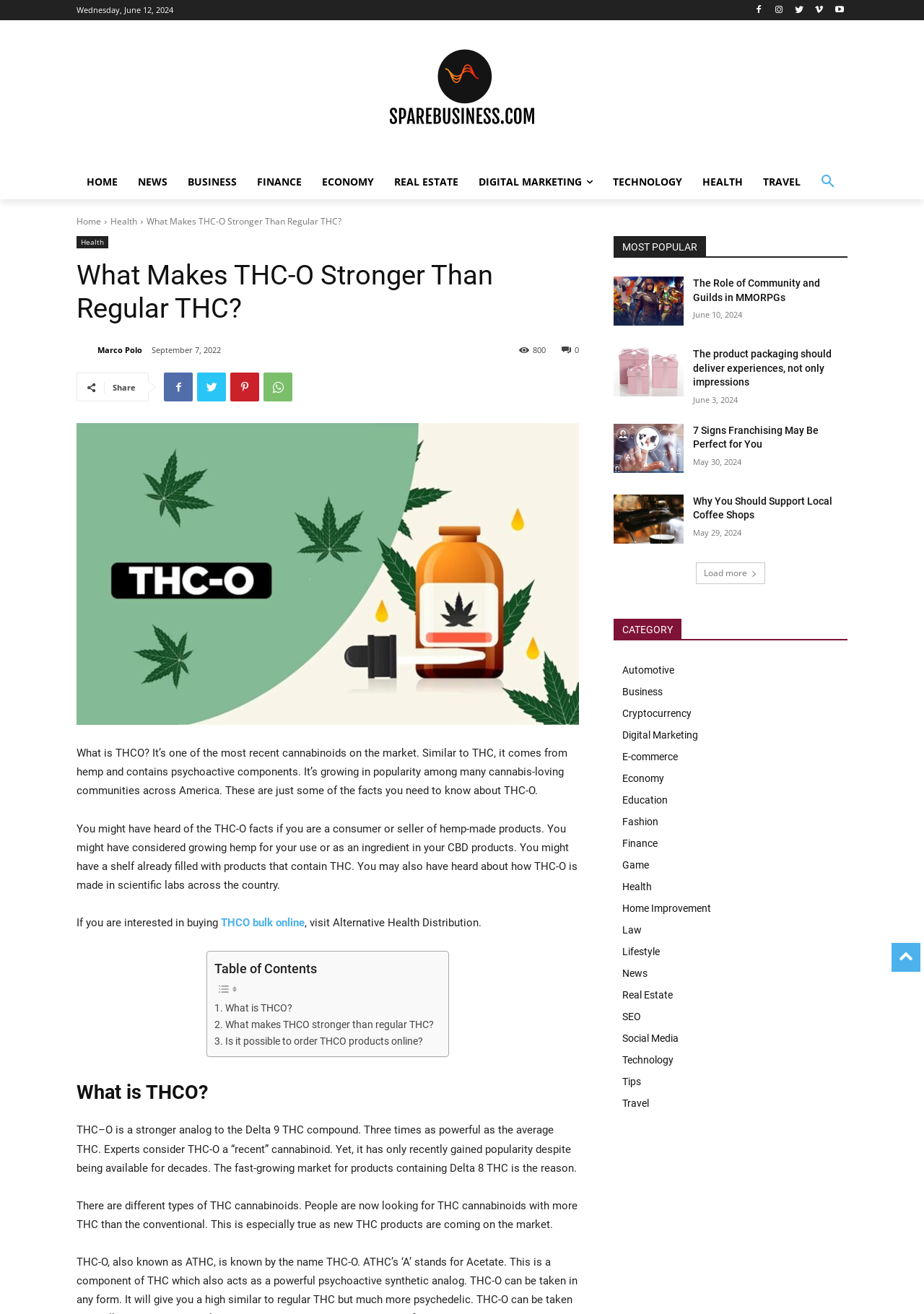What is the purpose of the 'Load more' button?
Please give a detailed and elaborate answer to the question.

I inferred the purpose of the 'Load more' button by its location at the bottom of the list of articles and its label, which suggests that it will load more articles when clicked.